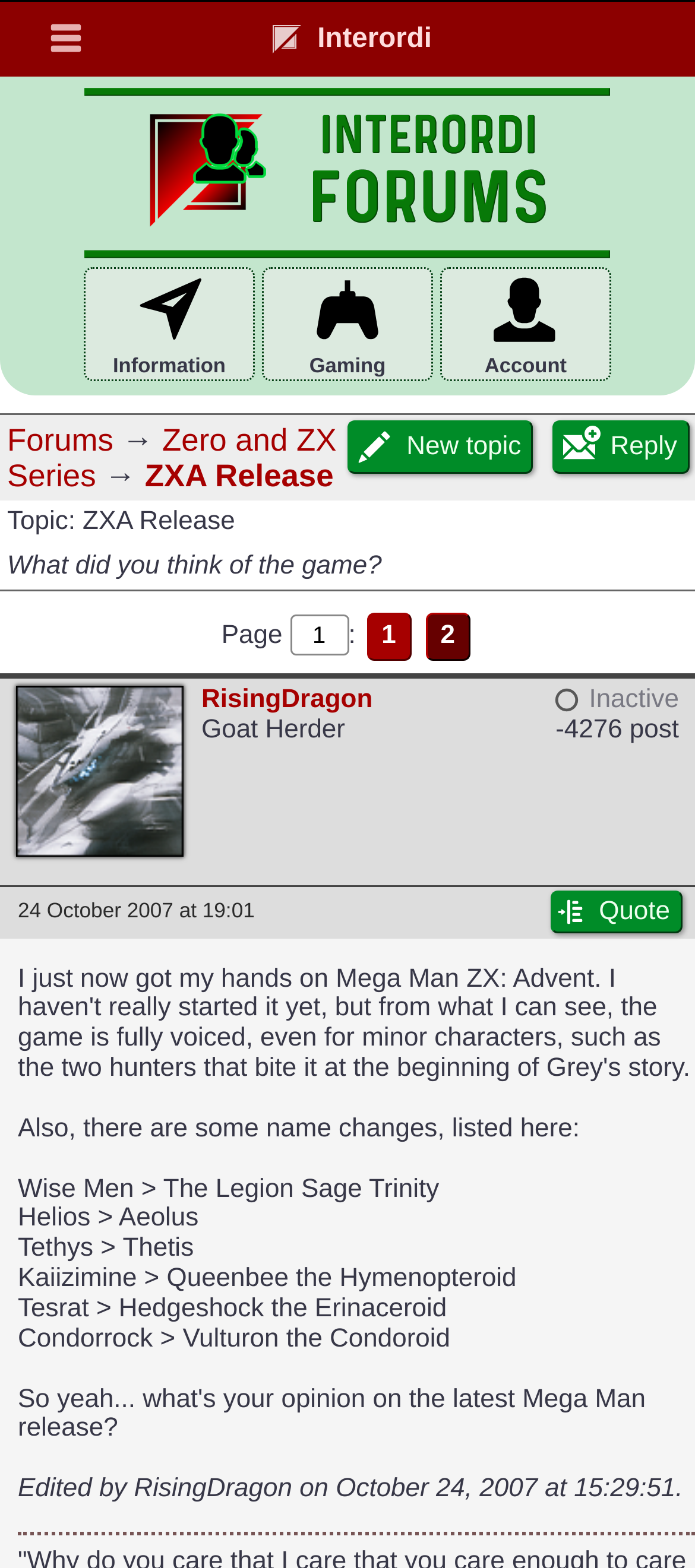Analyze the image and provide a detailed answer to the question: How many posts does RisingDragon have?

The number of posts by RisingDragon can be determined by looking at the static text element with the text '-4276 post' near the bottom of the page, which suggests that RisingDragon has -4276 posts.